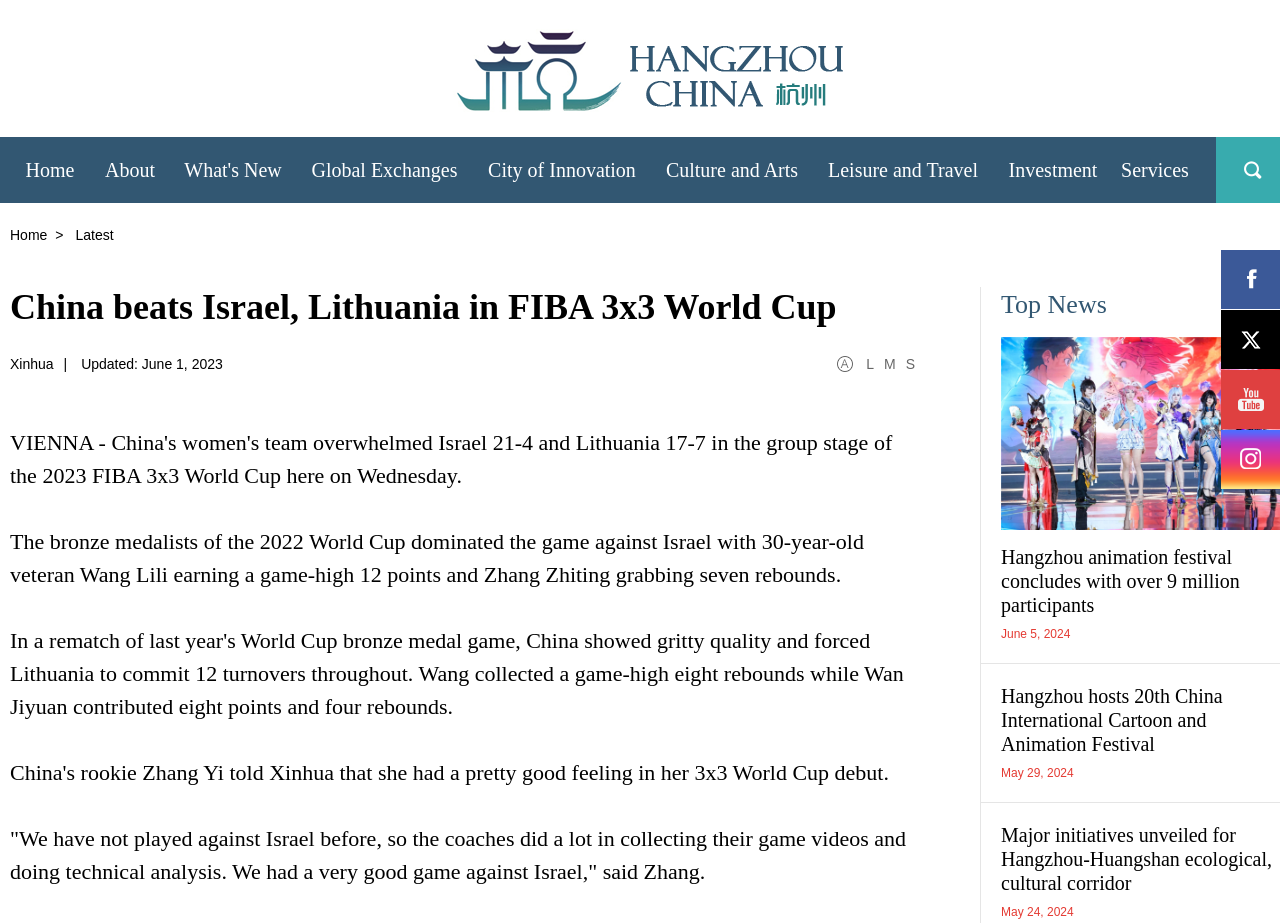Who scored a game-high 12 points?
Refer to the image and answer the question using a single word or phrase.

Wang Lili